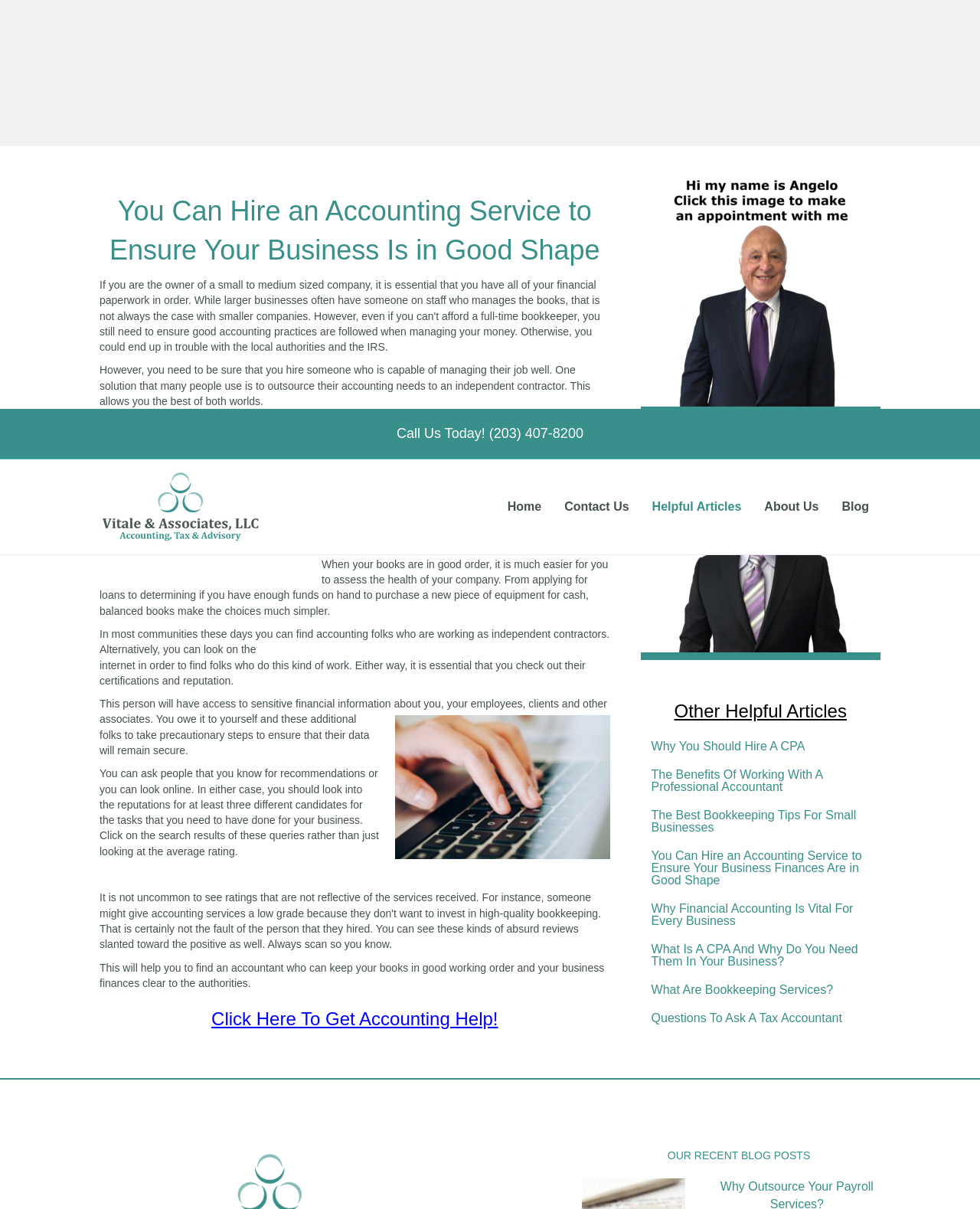What is the benefit of having balanced books for a company?
Based on the screenshot, provide a one-word or short-phrase response.

Make choices simpler